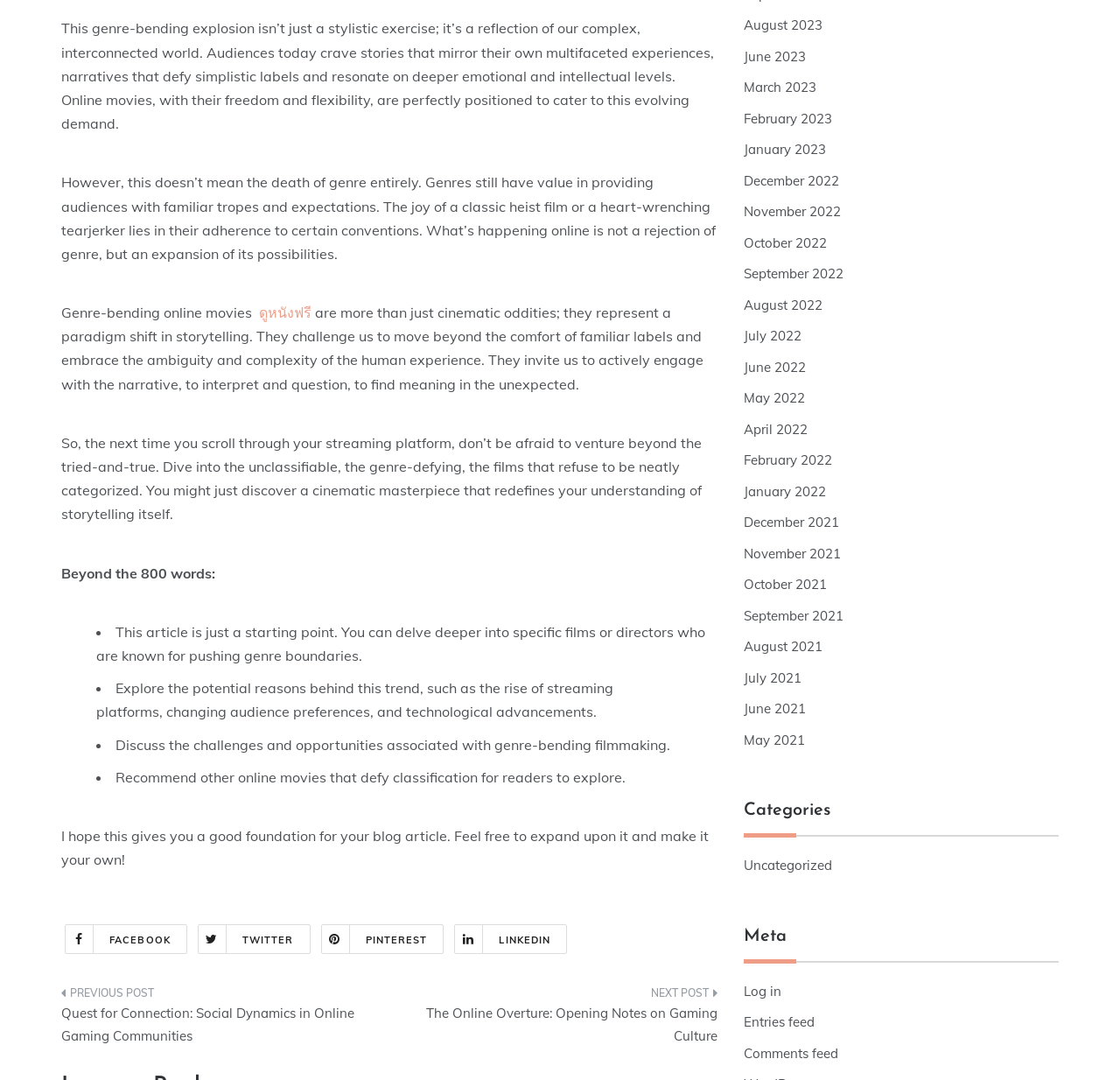Extract the bounding box coordinates for the UI element described as: "May 2021".

[0.664, 0.677, 0.719, 0.693]